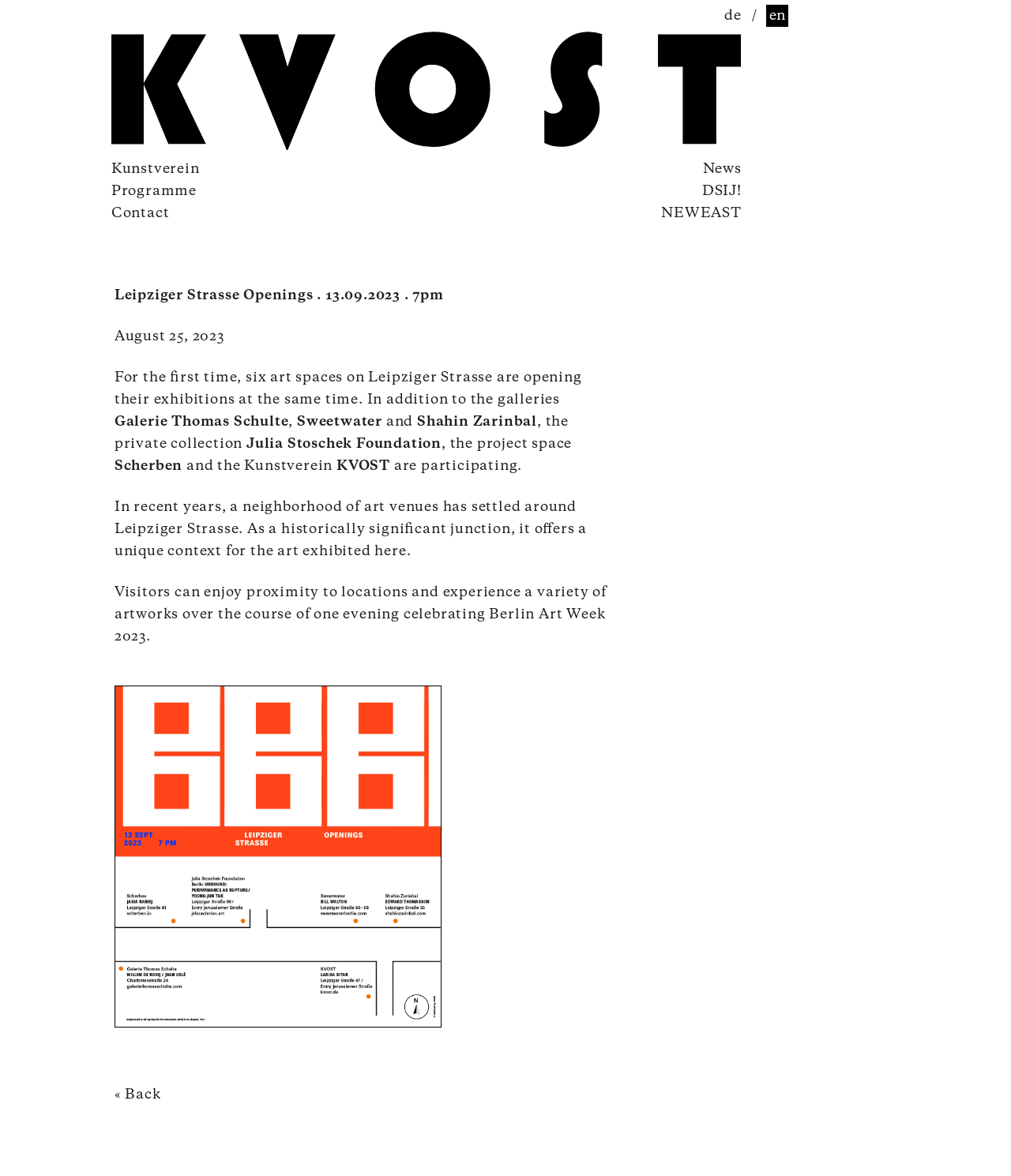Pinpoint the bounding box coordinates of the clickable element needed to complete the instruction: "Visit the Kunstverein page". The coordinates should be provided as four float numbers between 0 and 1: [left, top, right, bottom].

[0.11, 0.138, 0.197, 0.15]